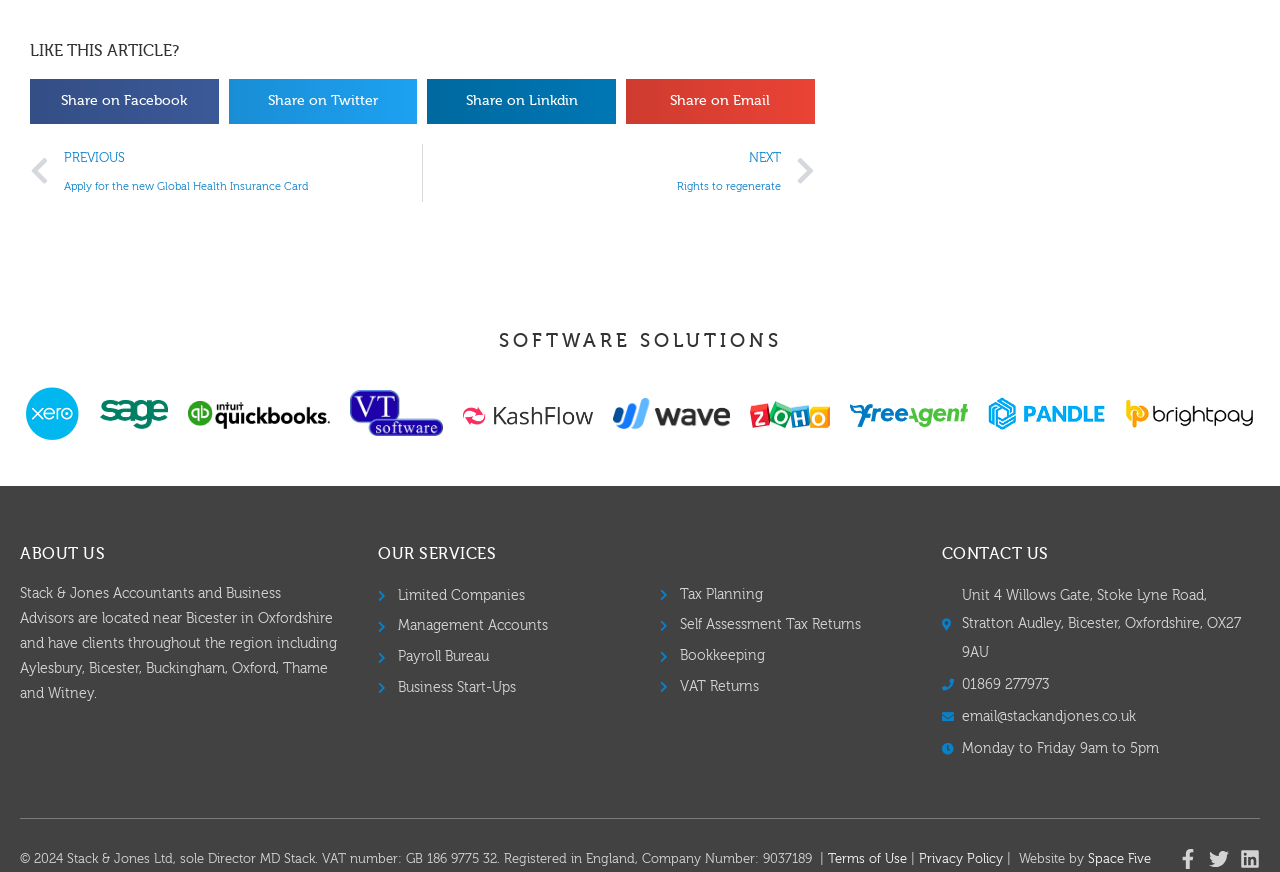Determine the bounding box coordinates for the area you should click to complete the following instruction: "View previous article".

[0.023, 0.165, 0.33, 0.231]